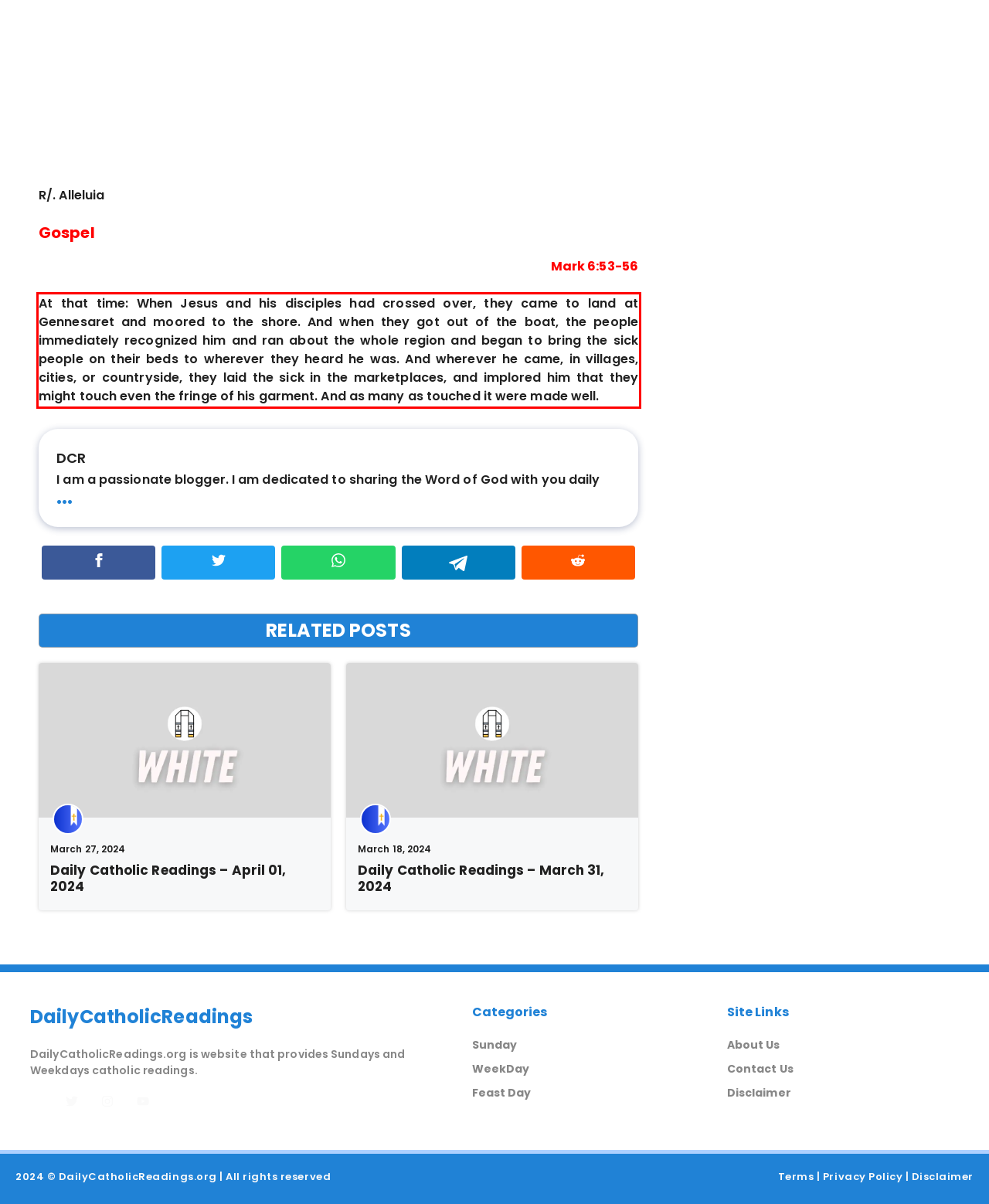Examine the screenshot of the webpage, locate the red bounding box, and perform OCR to extract the text contained within it.

At that time: When Jesus and his disciples had crossed over, they came to land at Gennesaret and moored to the shore. And when they got out of the boat, the people immediately recognized him and ran about the whole region and began to bring the sick people on their beds to wherever they heard he was. And wherever he came, in villages, cities, or countryside, they laid the sick in the marketplaces, and implored him that they might touch even the fringe of his garment. And as many as touched it were made well.